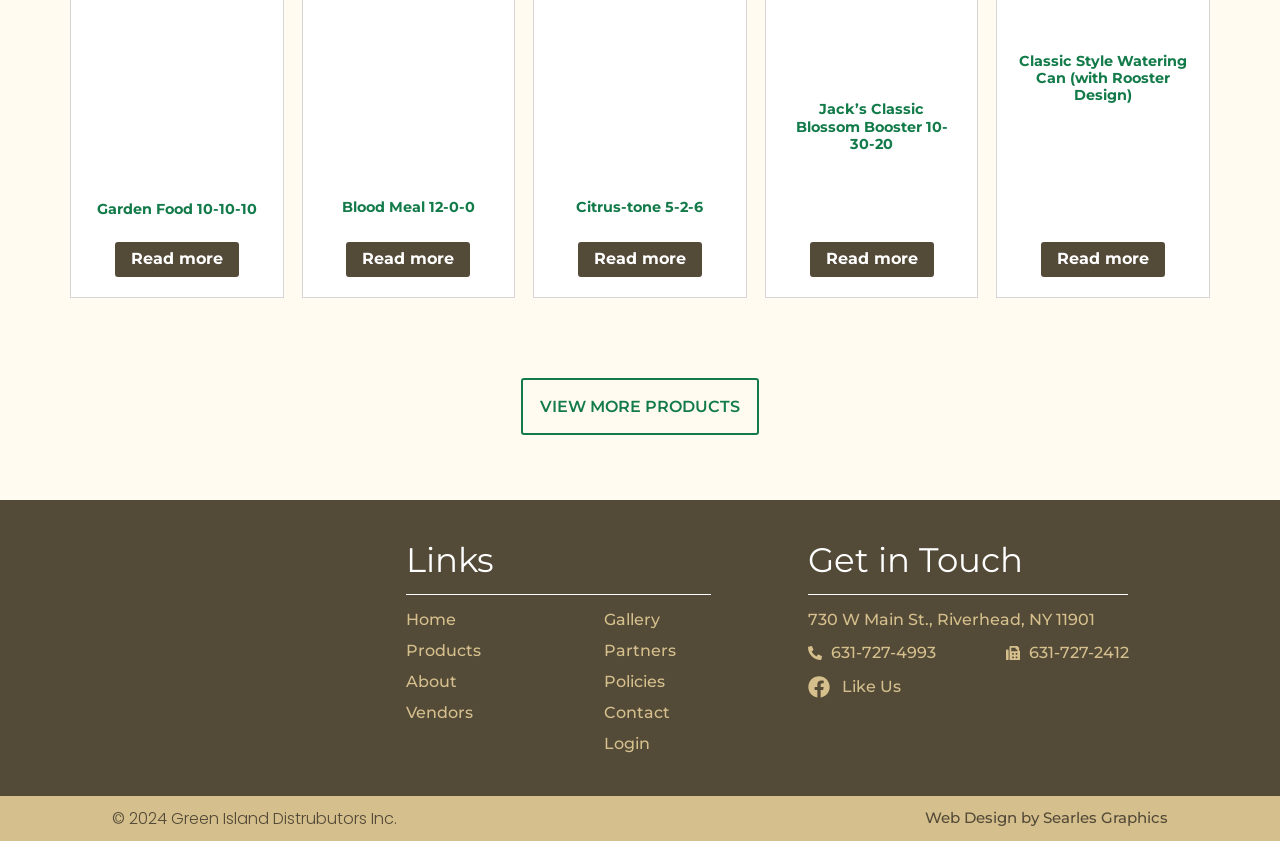Please identify the bounding box coordinates of the element that needs to be clicked to execute the following command: "Like us on social media". Provide the bounding box using four float numbers between 0 and 1, formatted as [left, top, right, bottom].

[0.631, 0.802, 0.925, 0.831]